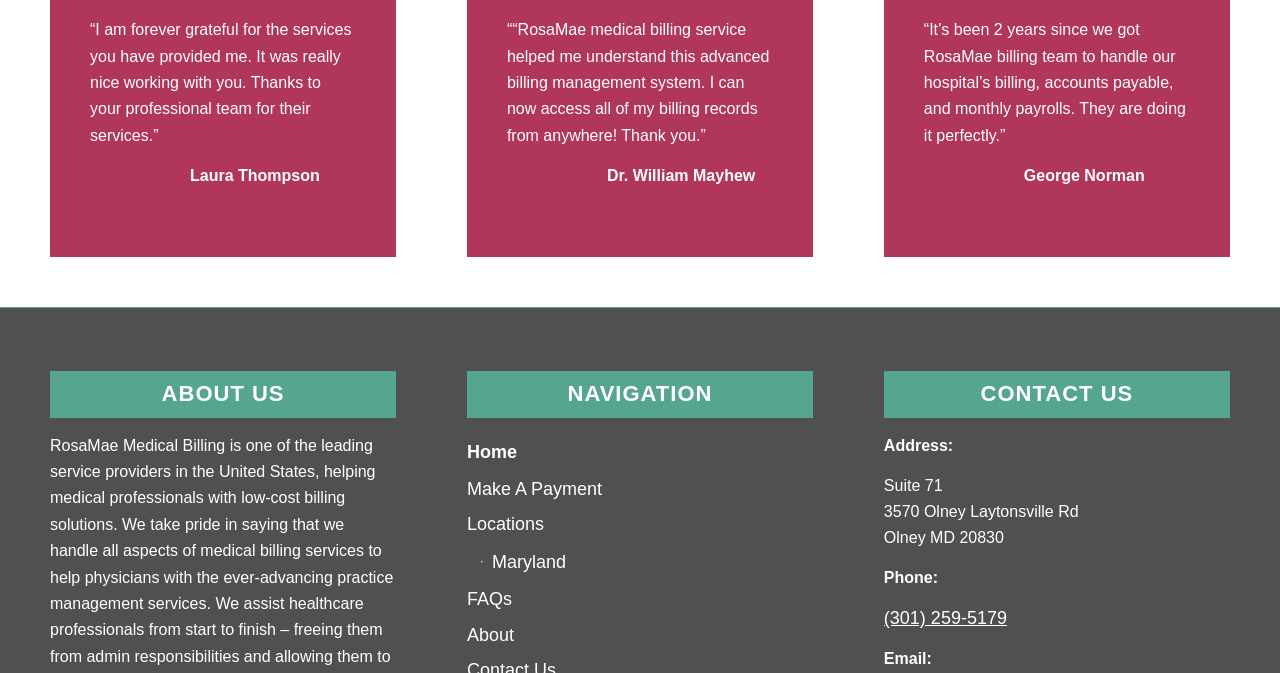What is the phone number of the service?
Refer to the screenshot and respond with a concise word or phrase.

(301) 259-5179